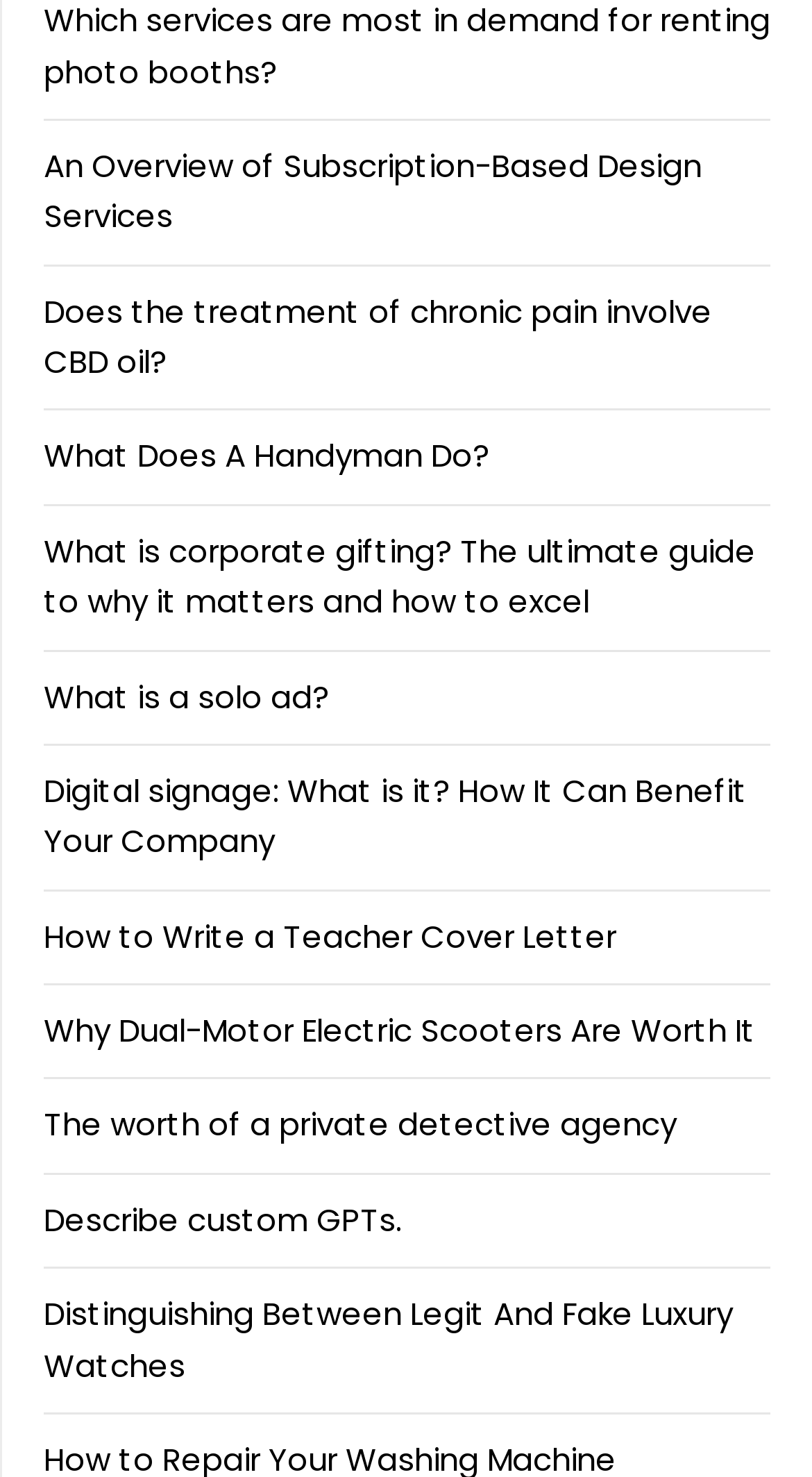Answer the question in a single word or phrase:
How many links are on the webpage?

16